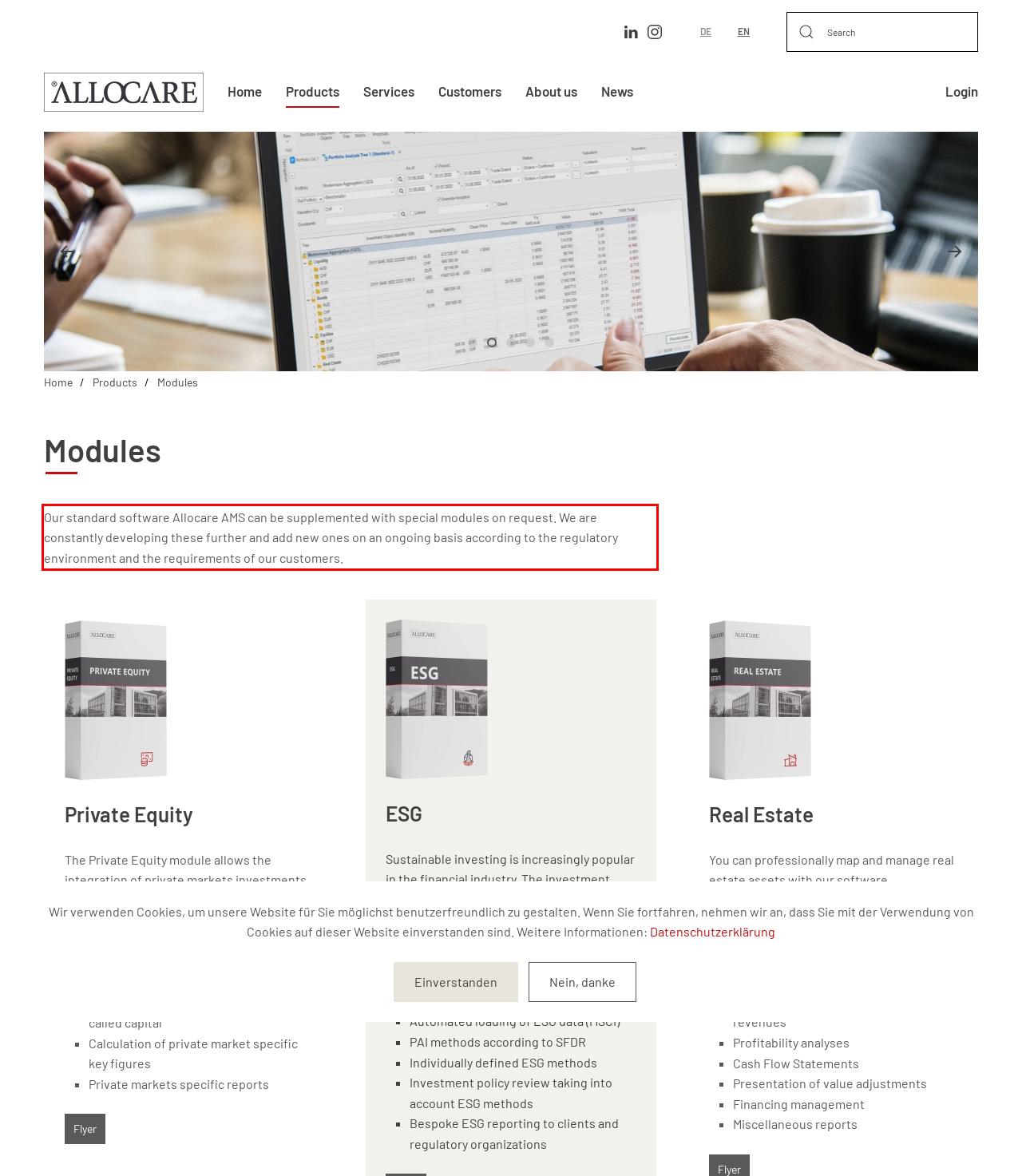By examining the provided screenshot of a webpage, recognize the text within the red bounding box and generate its text content.

Our standard software Allocare AMS can be supplemented with special modules on request. We are constantly developing these further and add new ones on an ongoing basis according to the regulatory environment and the requirements of our customers.